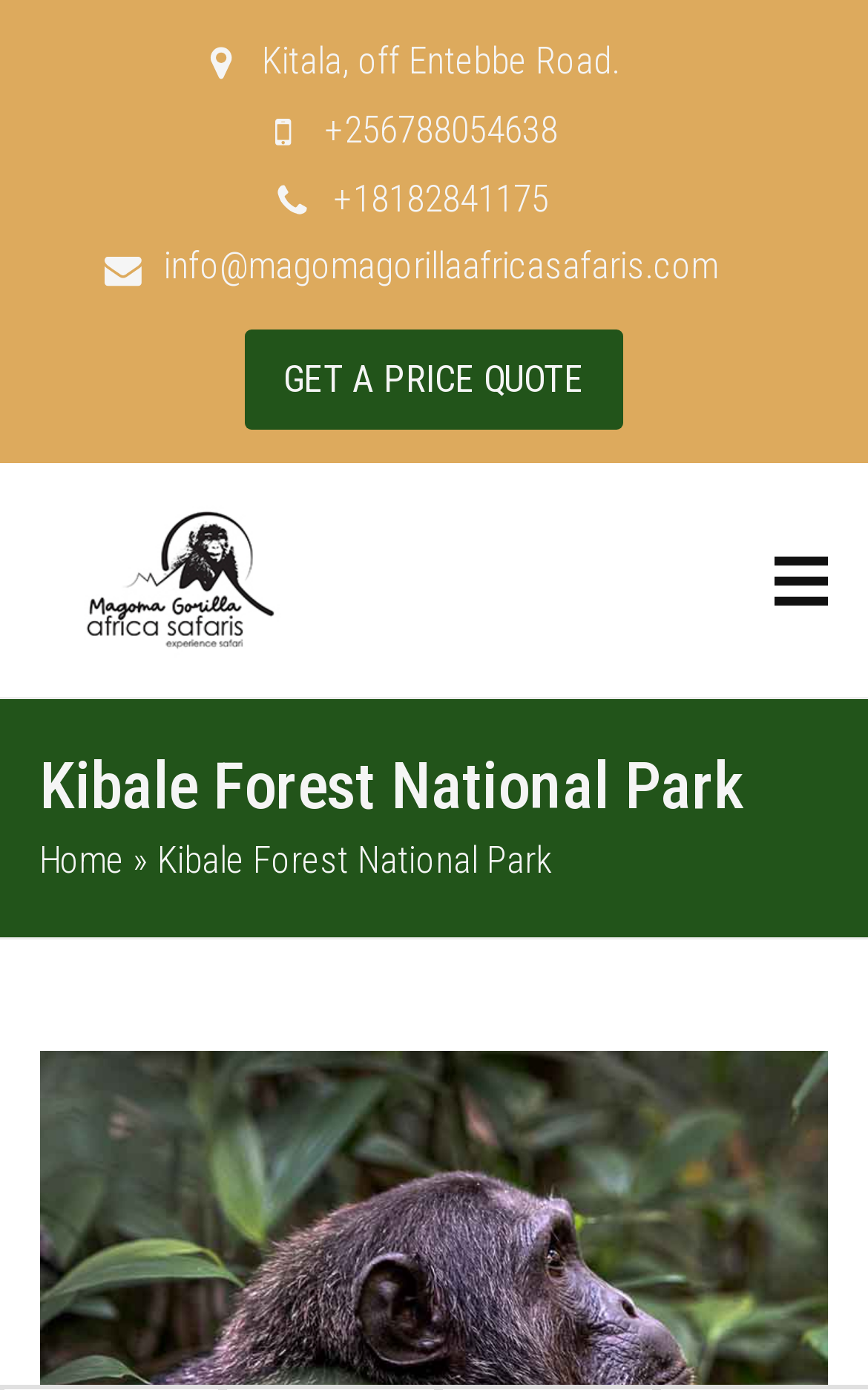Identify the bounding box of the UI element described as follows: "aria-label="Toggle mobile menu"". Provide the coordinates as four float numbers in the range of 0 to 1 [left, top, right, bottom].

[0.893, 0.4, 0.955, 0.435]